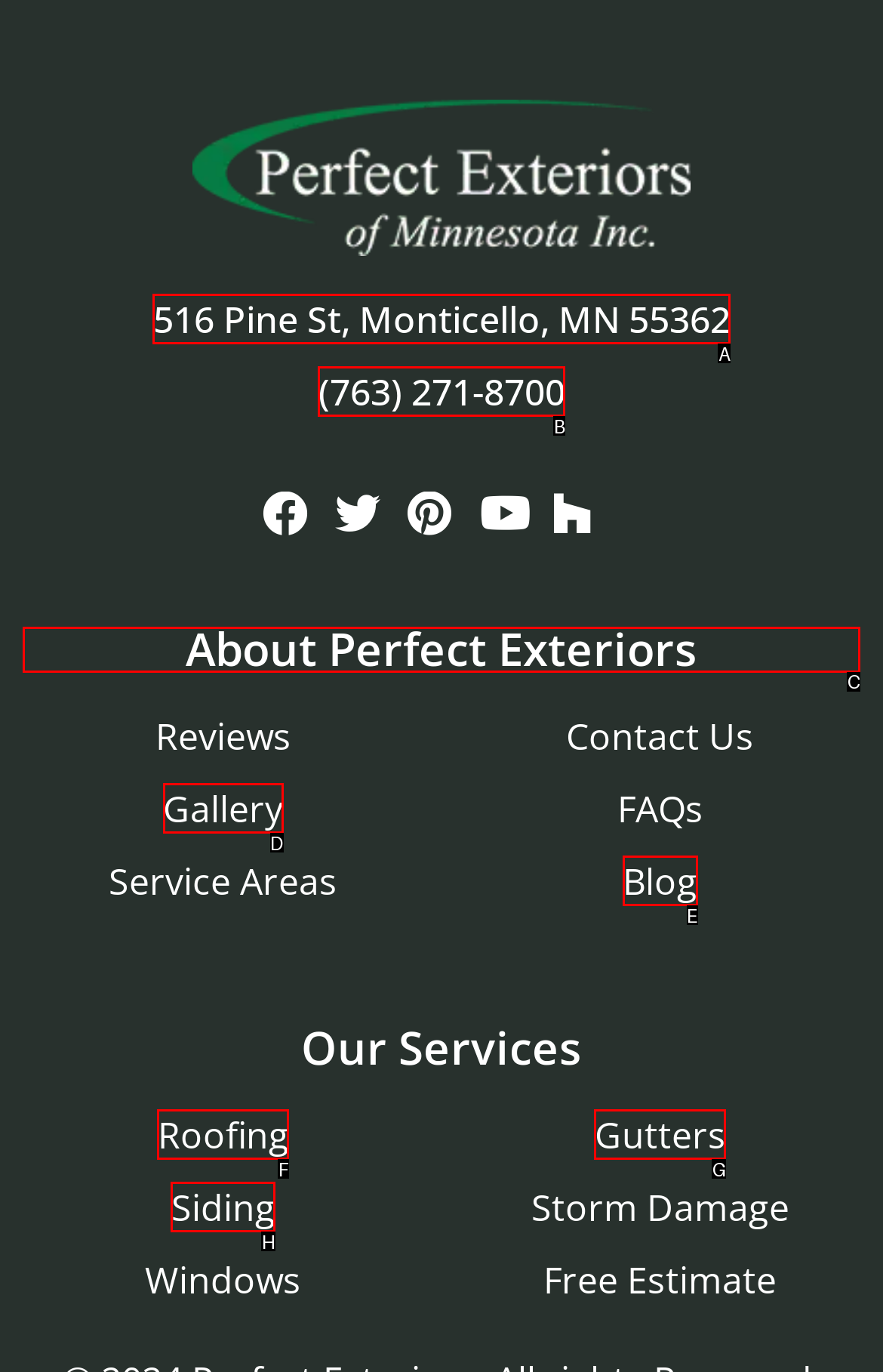Identify the correct UI element to click to follow this instruction: Click on Web App Development (Front End) link
Respond with the letter of the appropriate choice from the displayed options.

None